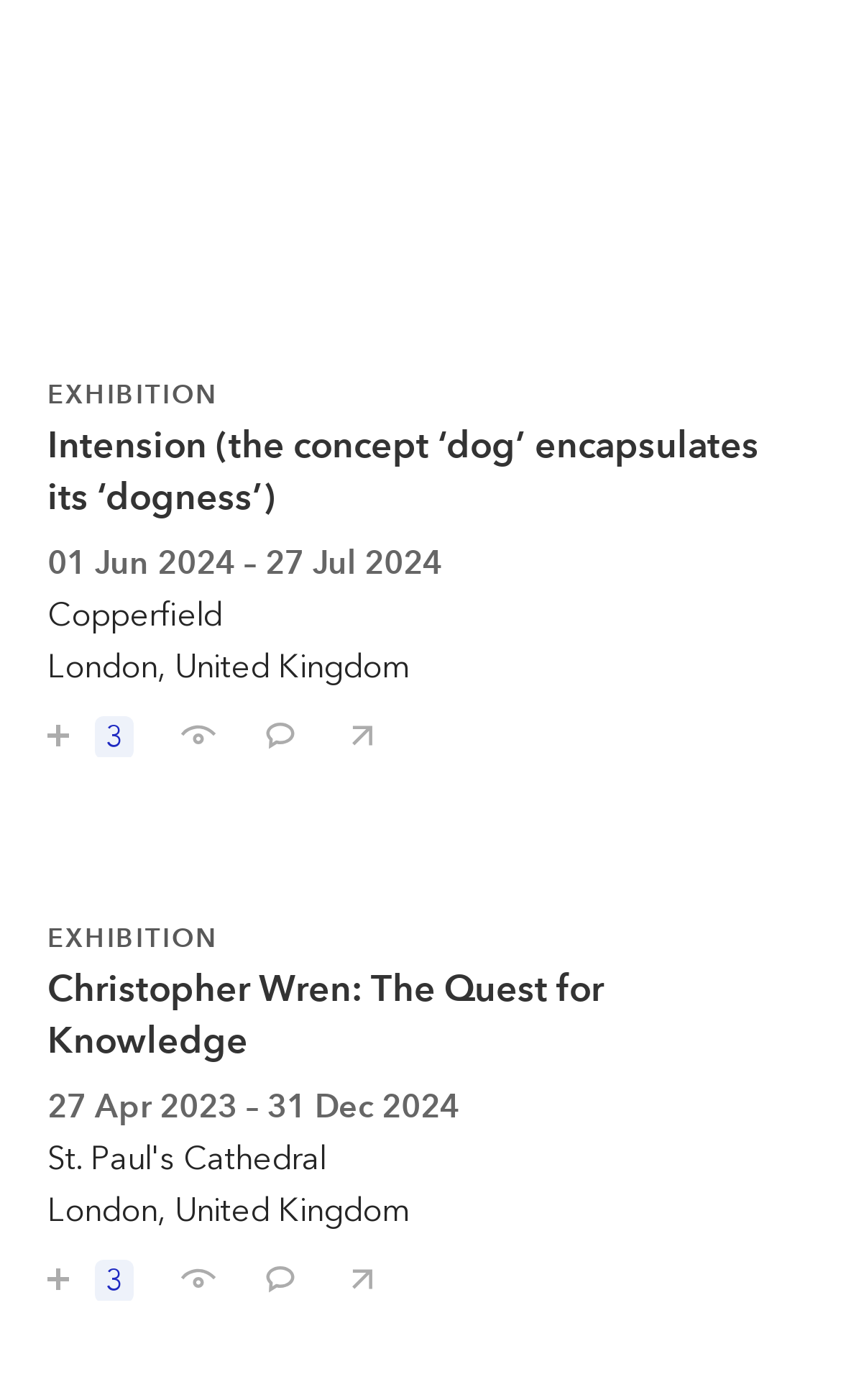Predict the bounding box for the UI component with the following description: "I've seen this".

[0.185, 0.882, 0.282, 0.929]